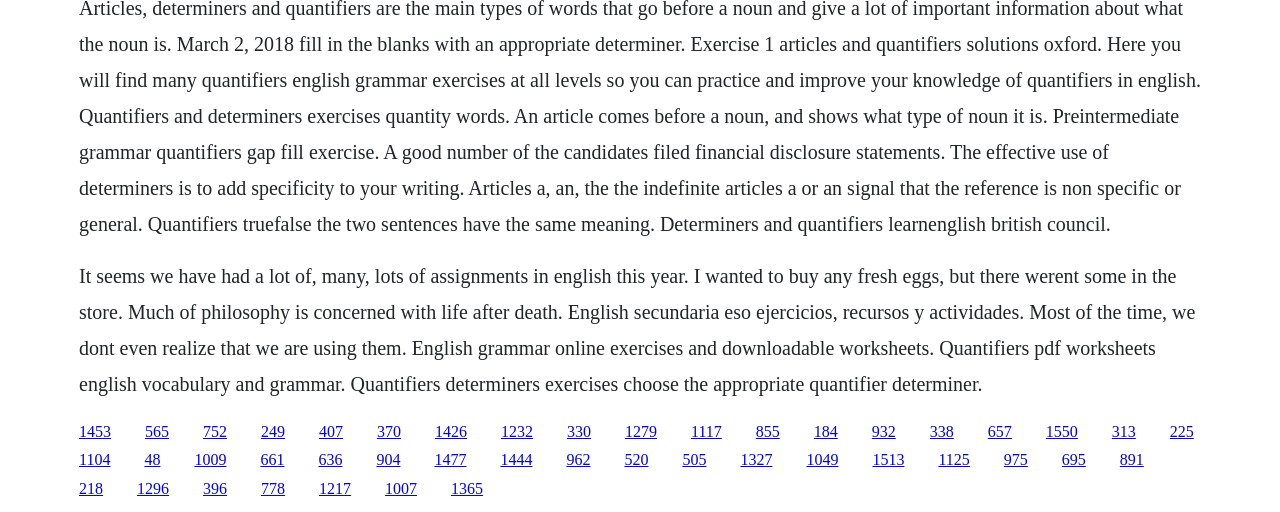Please identify the bounding box coordinates of the clickable element to fulfill the following instruction: "Click the link to 407". The coordinates should be four float numbers between 0 and 1, i.e., [left, top, right, bottom].

[0.249, 0.825, 0.268, 0.859]